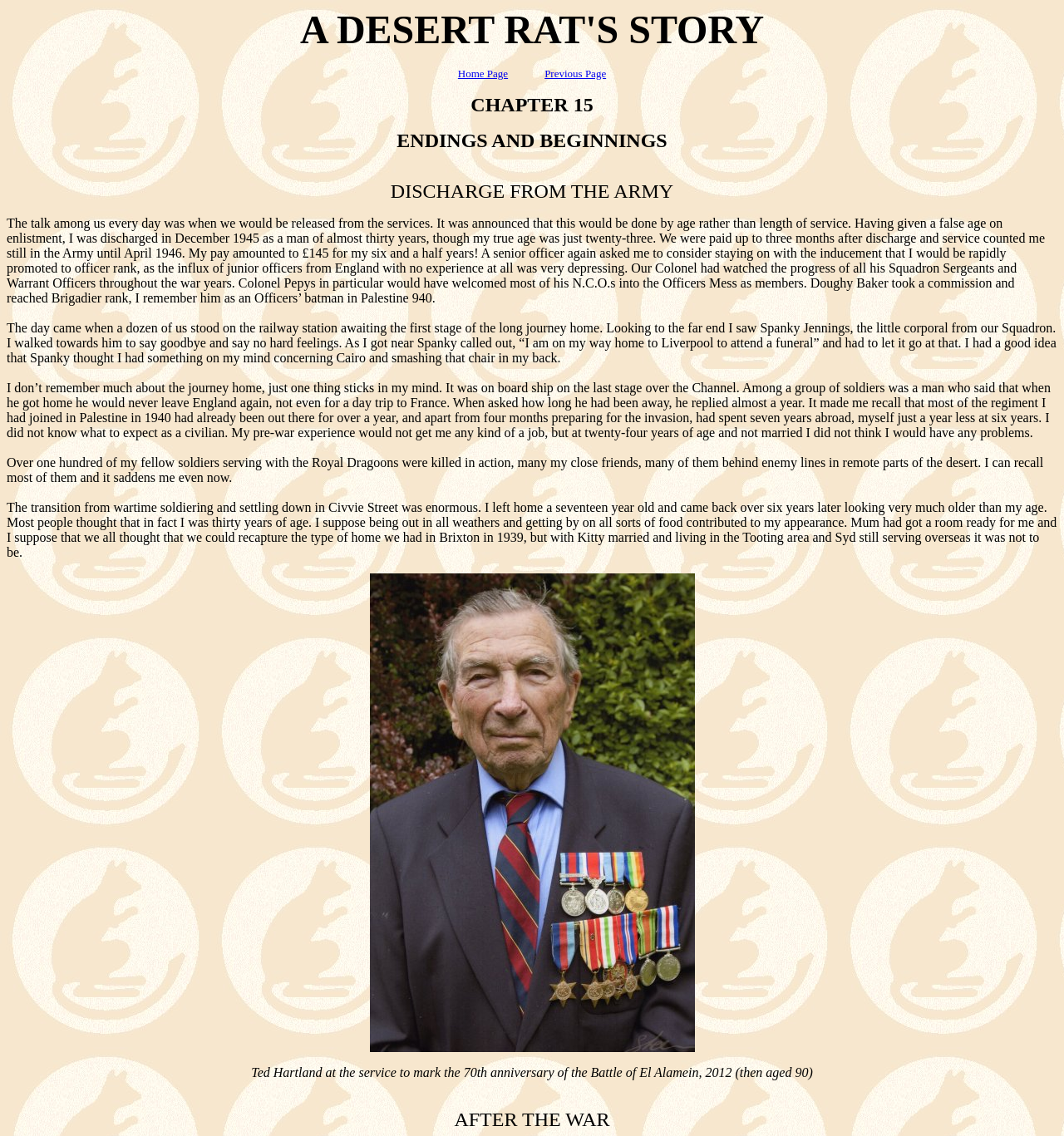What is the title of the last section?
Based on the visual, give a brief answer using one word or a short phrase.

AFTER THE WAR